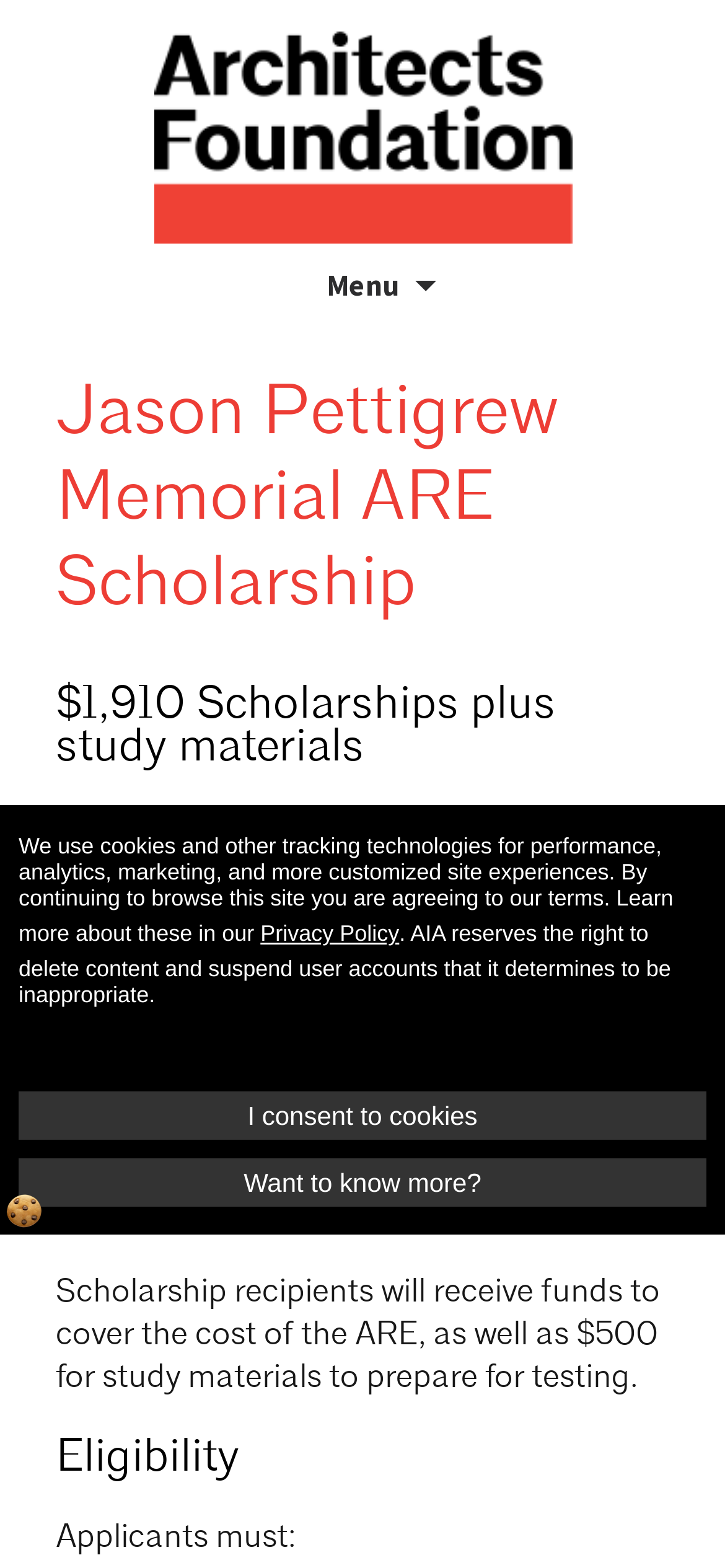Bounding box coordinates are specified in the format (top-left x, top-left y, bottom-right x, bottom-right y). All values are floating point numbers bounded between 0 and 1. Please provide the bounding box coordinate of the region this sentence describes: Privacy Policy

[0.359, 0.581, 0.551, 0.609]